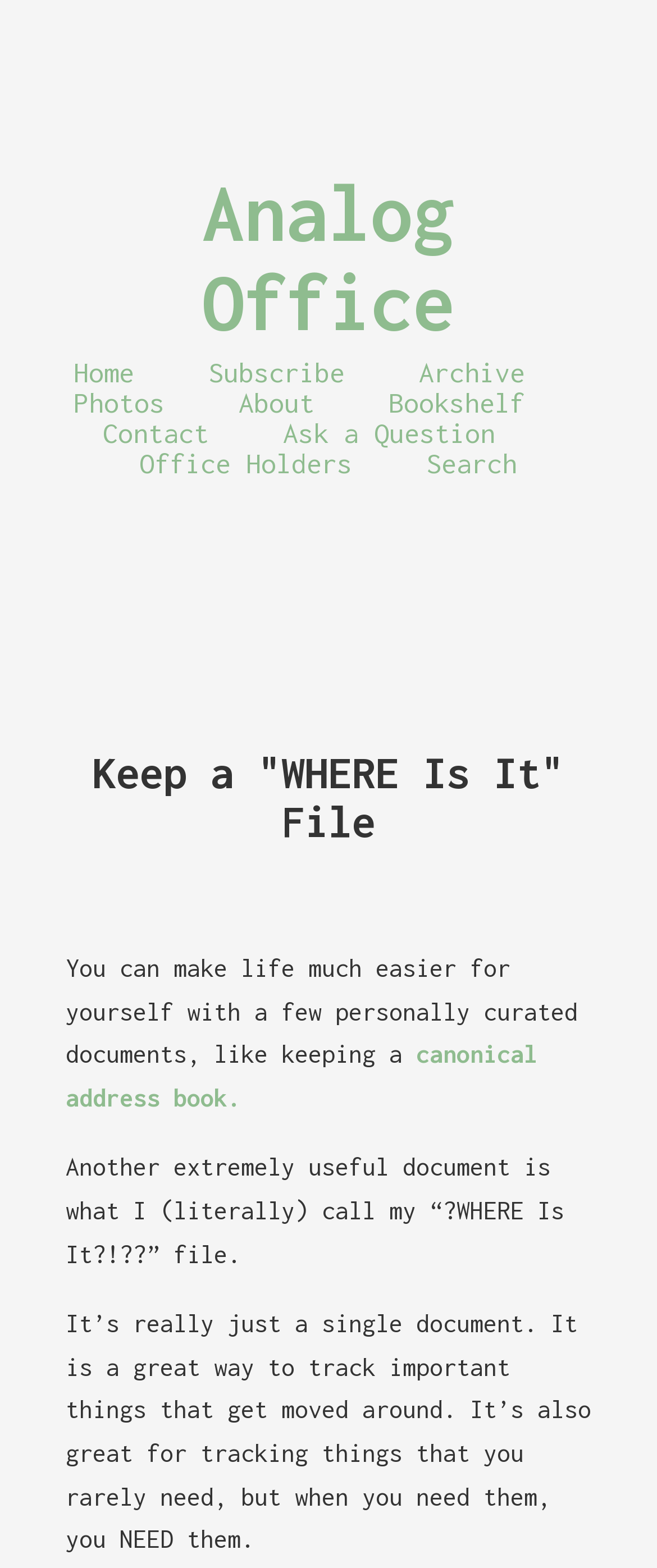Please identify the bounding box coordinates of the clickable area that will fulfill the following instruction: "search for something". The coordinates should be in the format of four float numbers between 0 and 1, i.e., [left, top, right, bottom].

[0.649, 0.286, 0.787, 0.305]